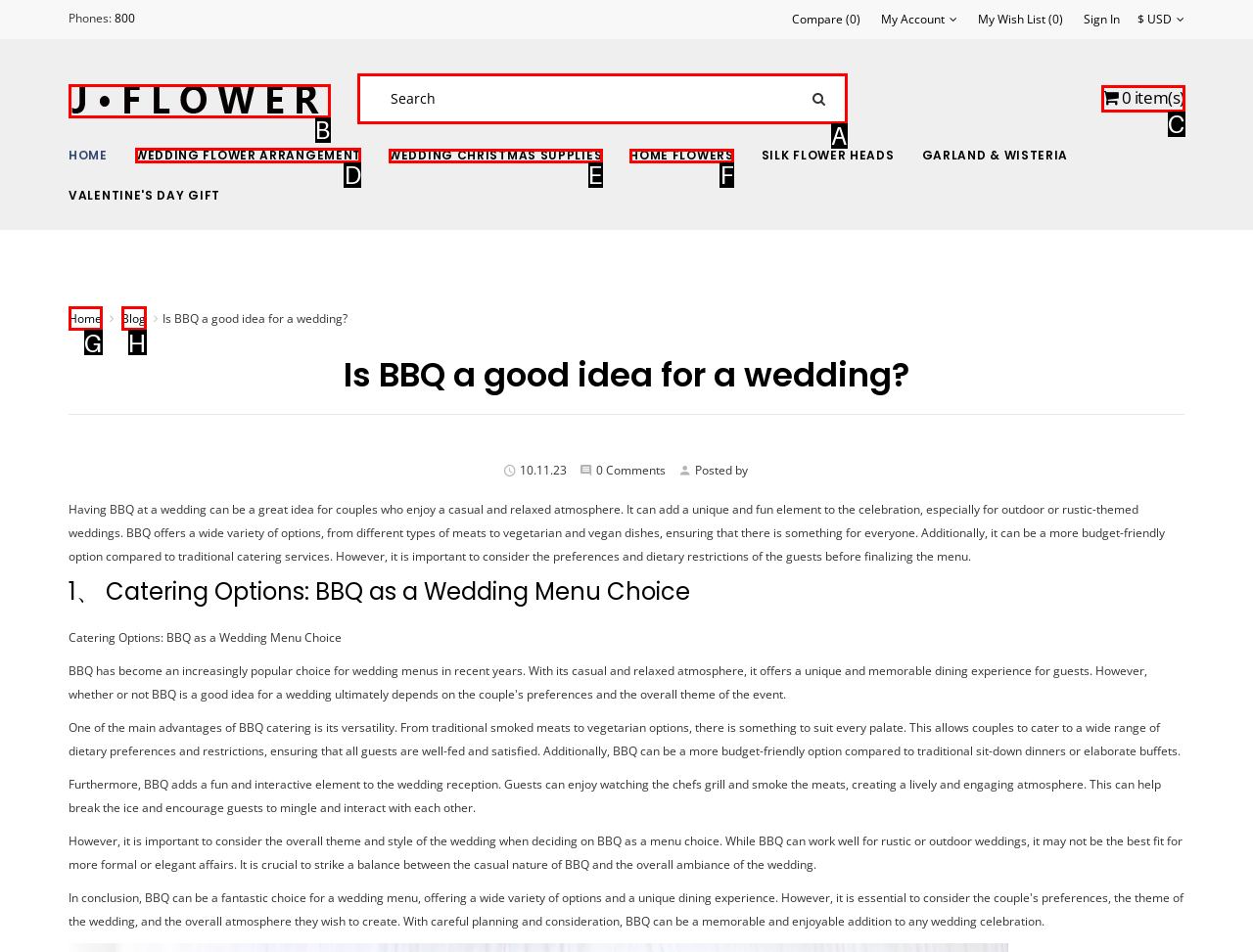Identify the correct UI element to click on to achieve the task: View wedding flower arrangement. Provide the letter of the appropriate element directly from the available choices.

D